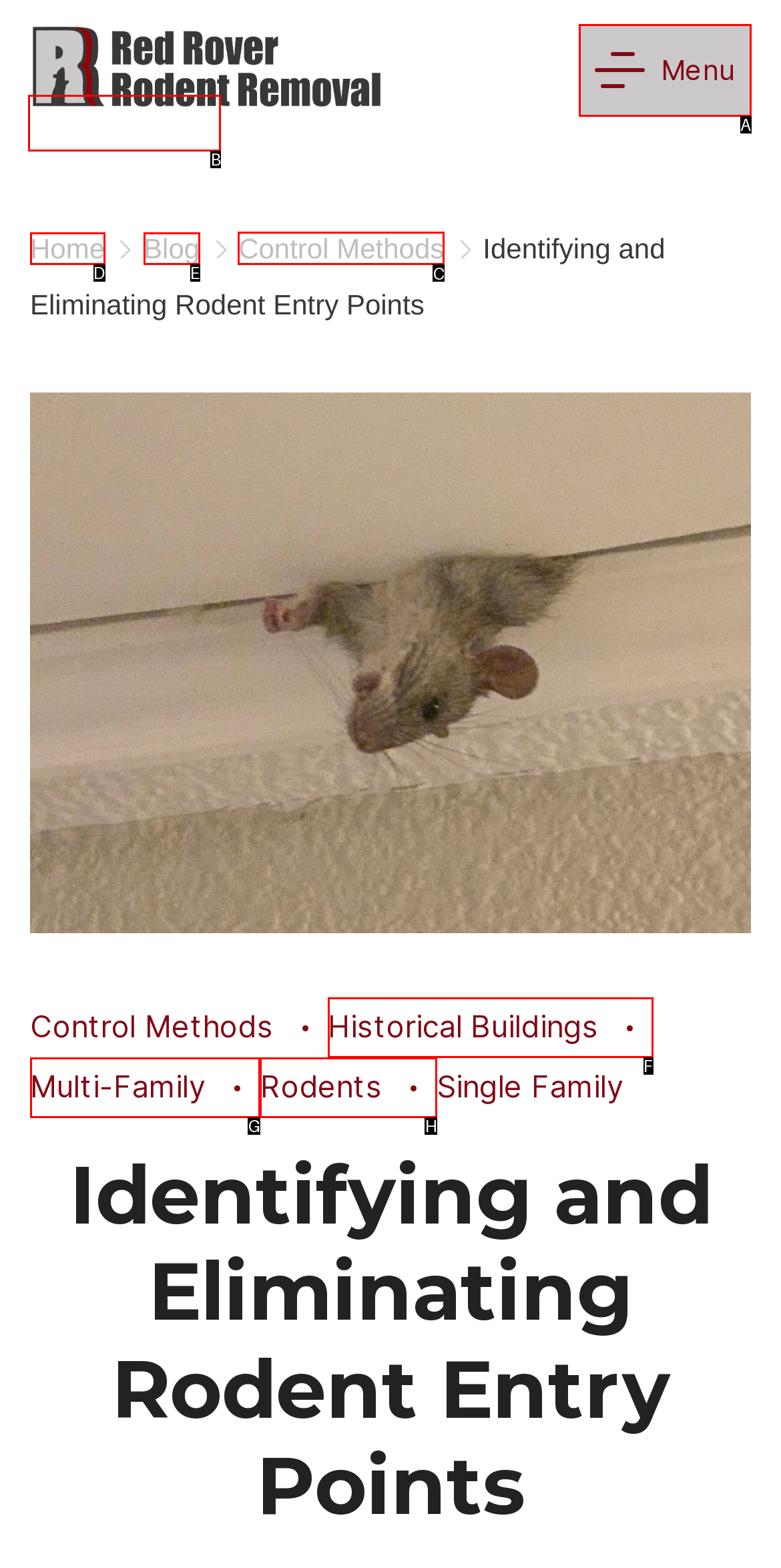Select the HTML element that needs to be clicked to carry out the task: learn about control methods
Provide the letter of the correct option.

C